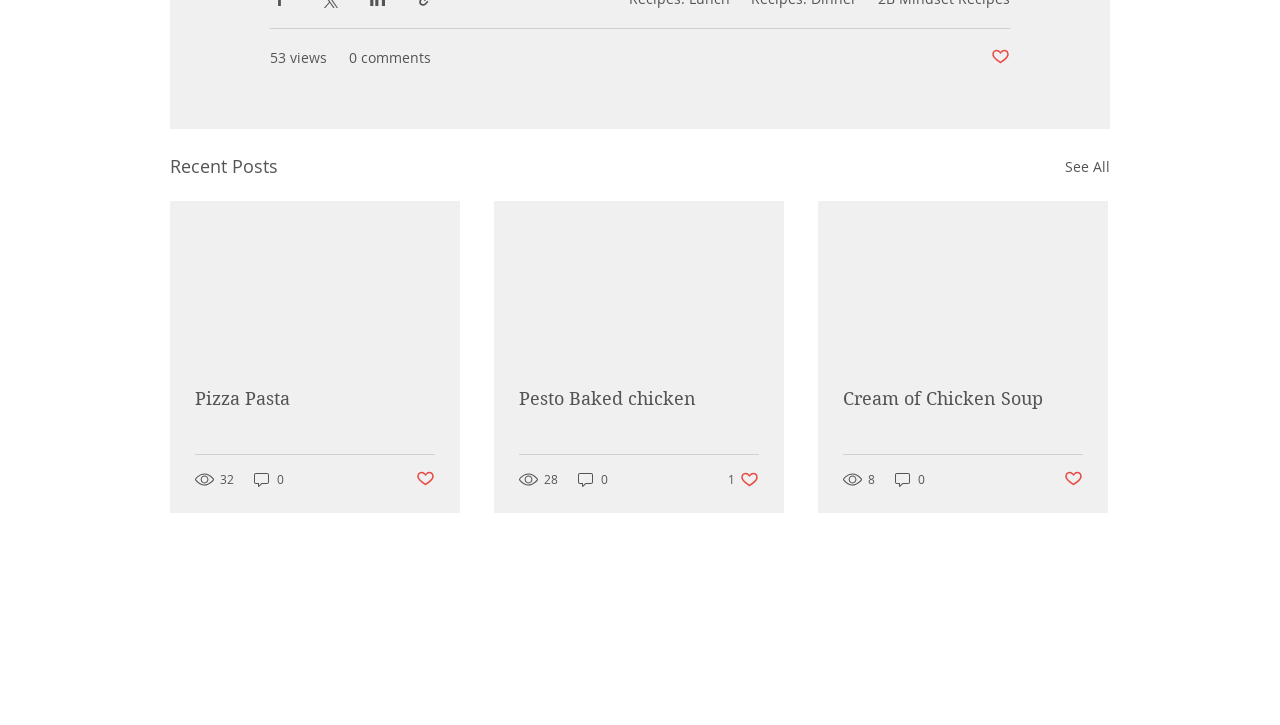Locate the bounding box coordinates of the item that should be clicked to fulfill the instruction: "See all posts".

[0.832, 0.21, 0.867, 0.25]